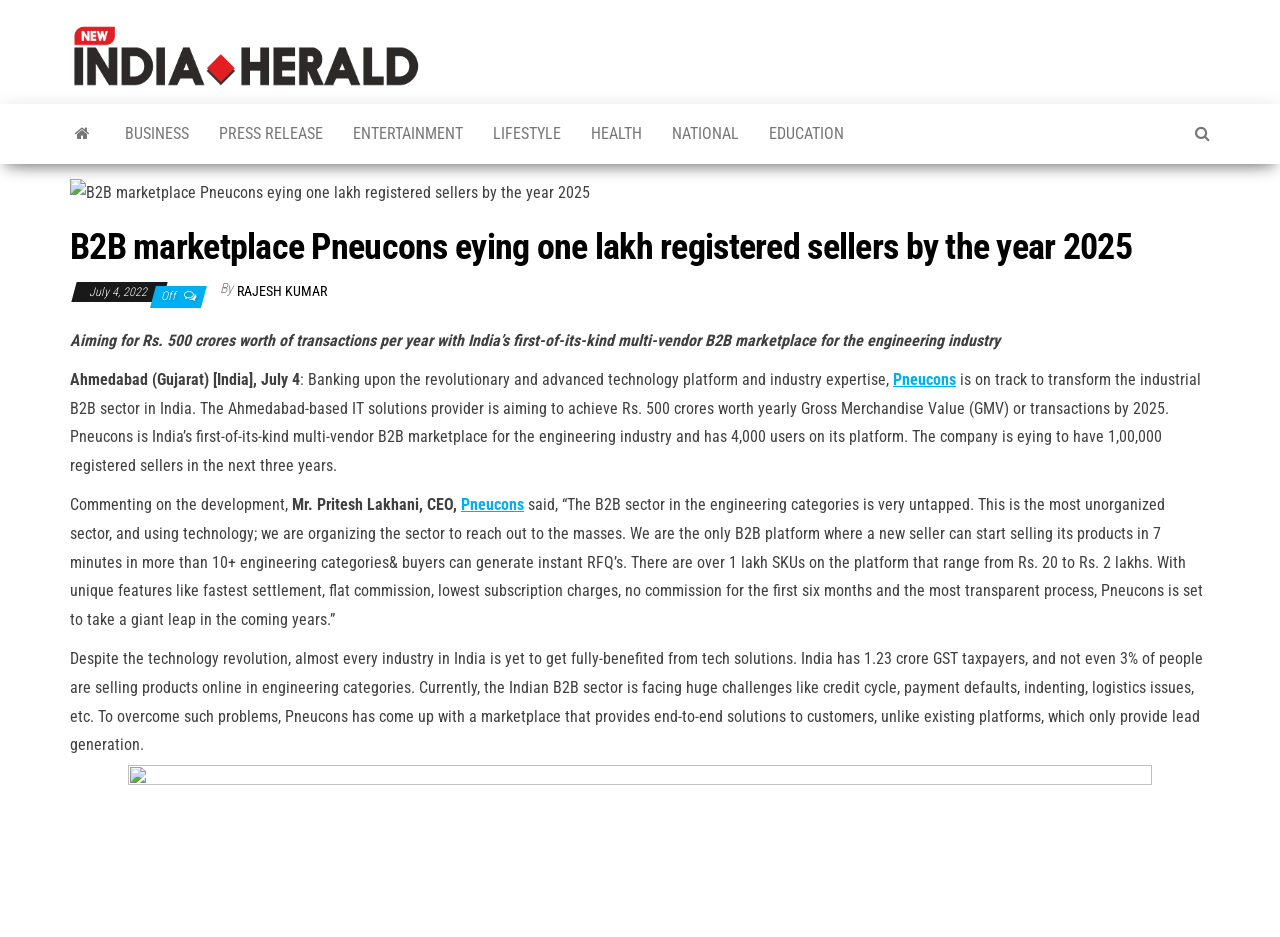Based on the description "New India Herald", find the bounding box of the specified UI element.

[0.328, 0.048, 0.372, 0.134]